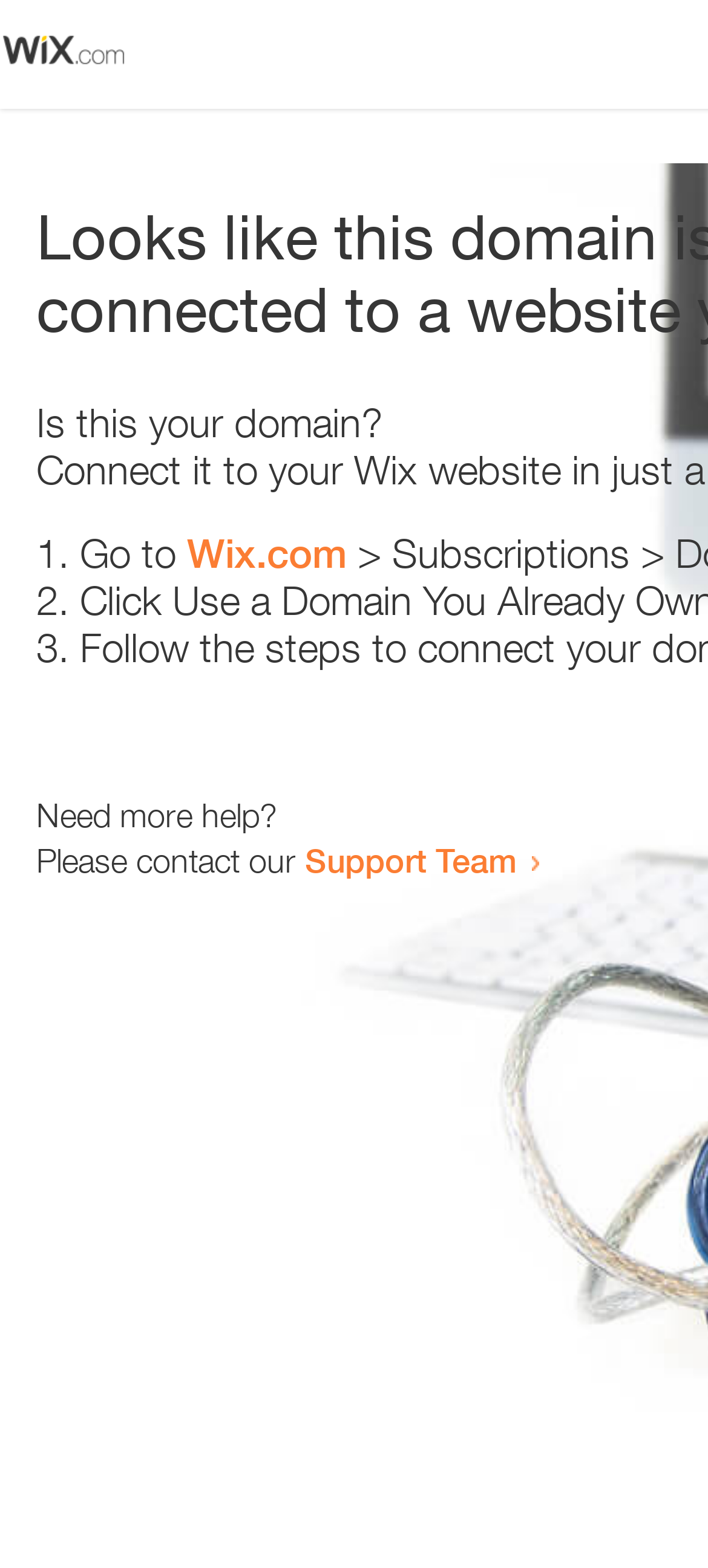Reply to the question with a brief word or phrase: How many list markers are present?

3